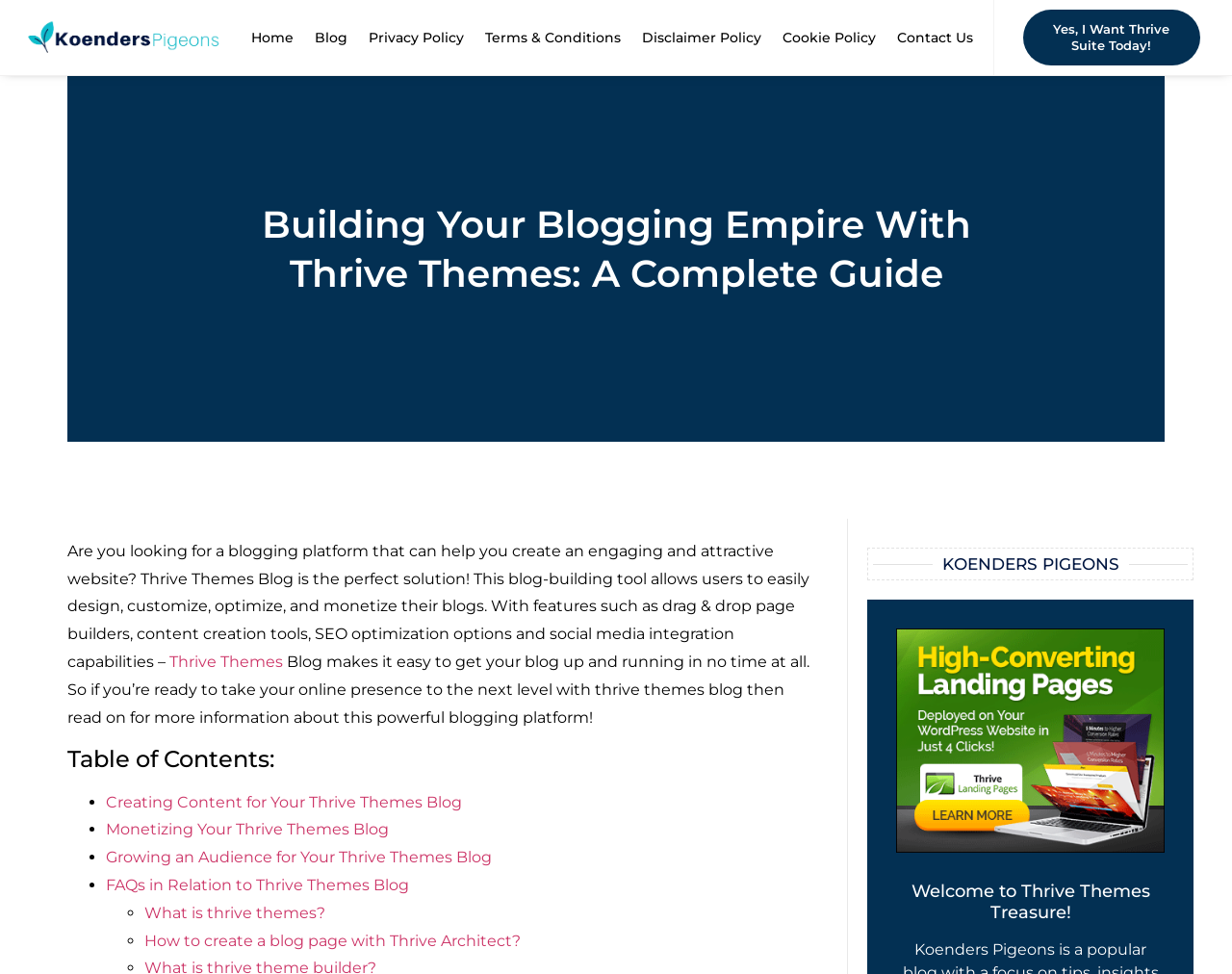Please identify the bounding box coordinates of the element that needs to be clicked to execute the following command: "Explore the 'Table of Contents'". Provide the bounding box using four float numbers between 0 and 1, formatted as [left, top, right, bottom].

[0.055, 0.766, 0.664, 0.794]